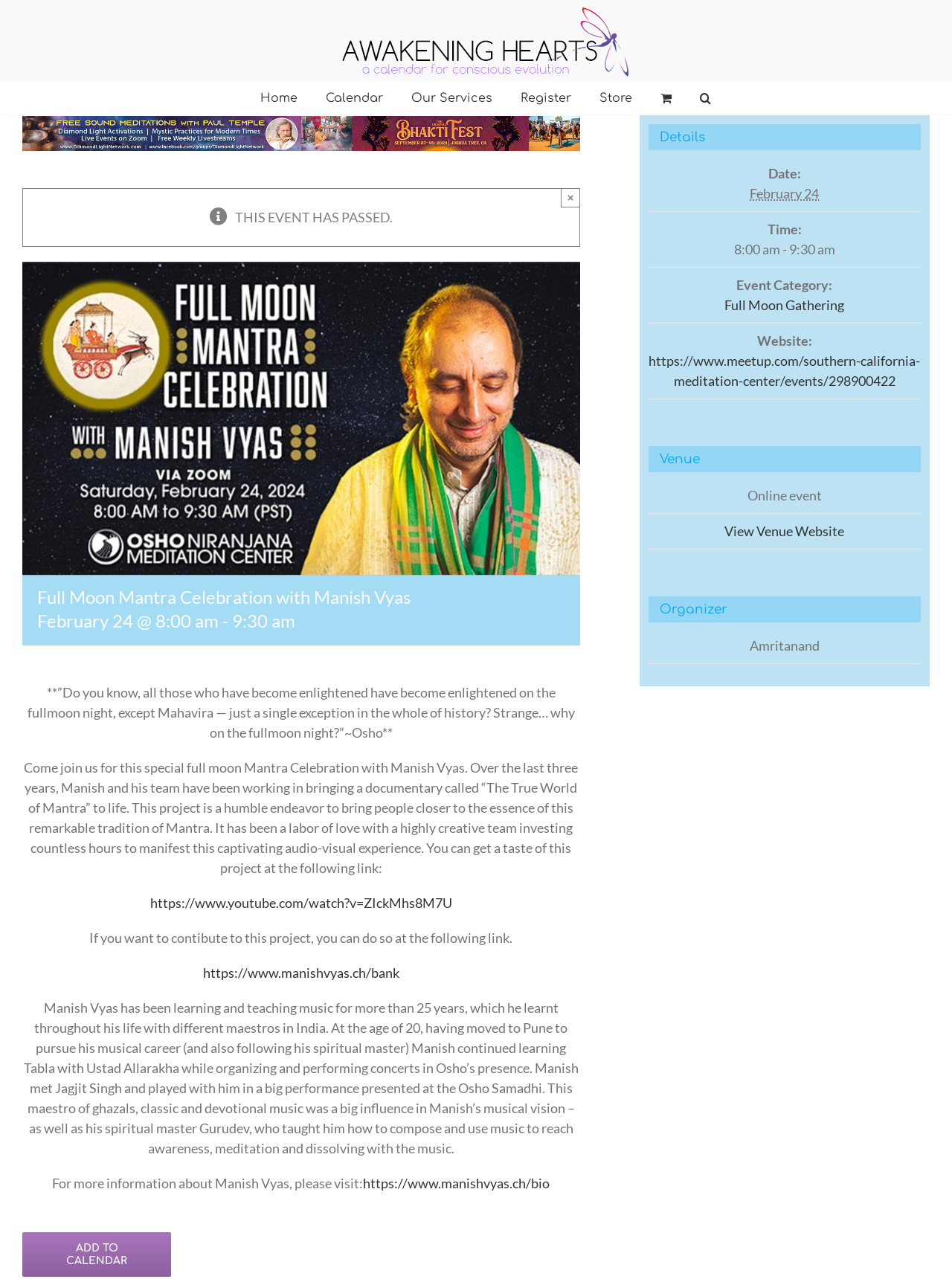What is the event category?
Give a detailed explanation using the information visible in the image.

I found the event category by looking at the description list under the 'Details' heading and extracting the category, which is 'Full Moon Gathering'.